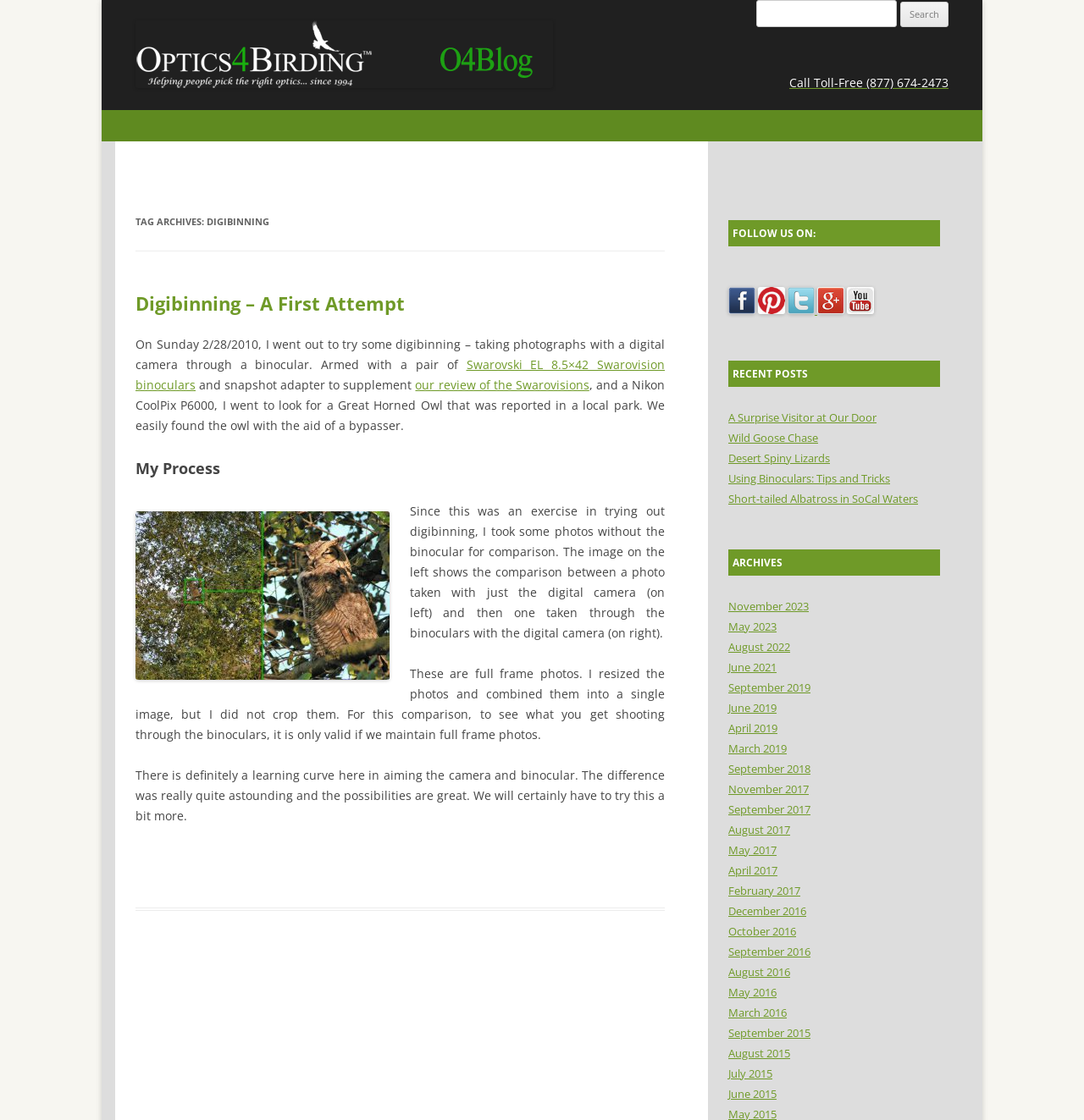Use the information in the screenshot to answer the question comprehensively: What is the purpose of the search bar?

The search bar is located at the top of the webpage and has a placeholder text 'Search for:' which indicates that it is used to search for content within the blog.